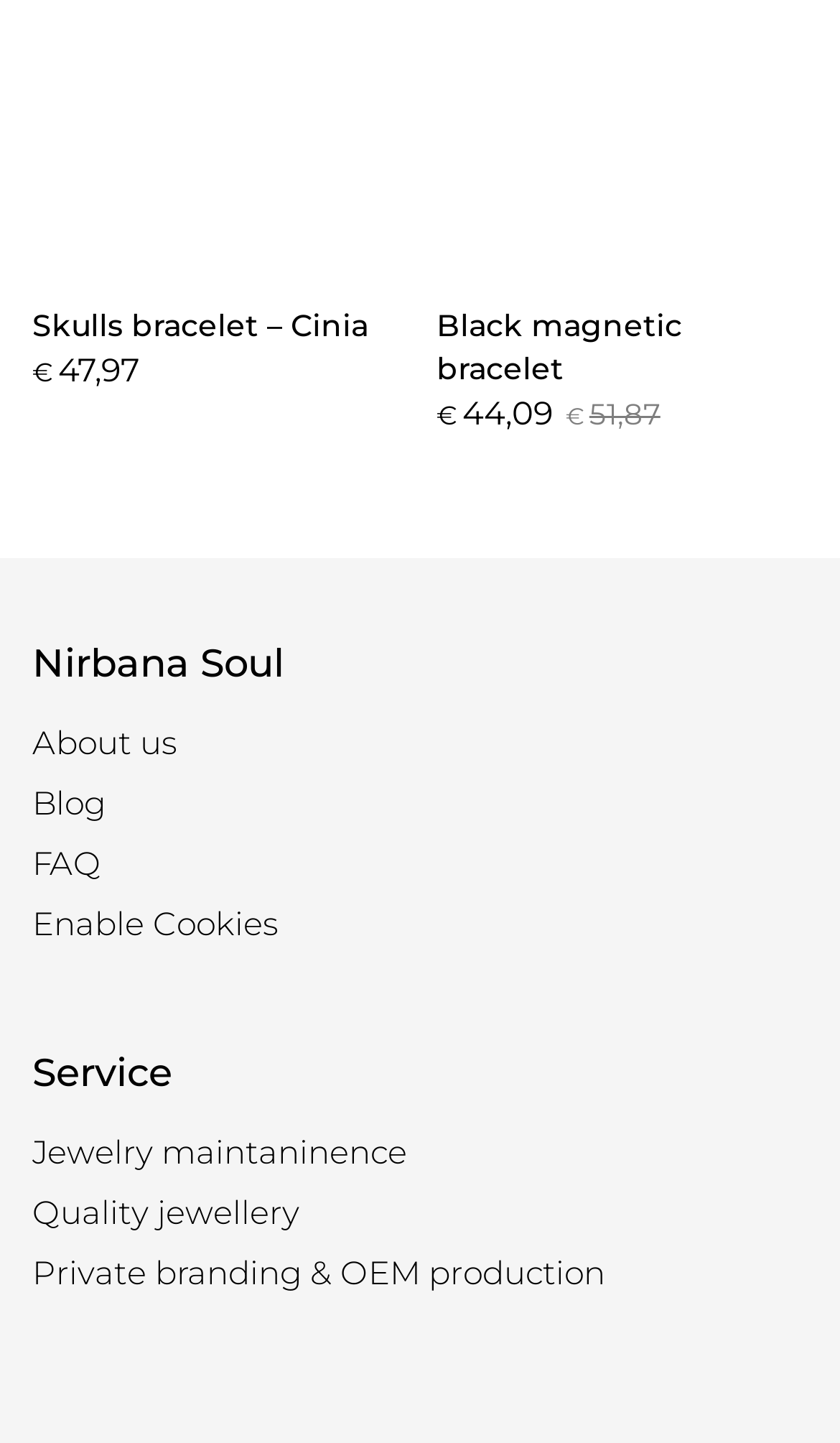Determine the bounding box coordinates of the area to click in order to meet this instruction: "Learn about Nirbana Soul".

[0.038, 0.442, 0.962, 0.478]